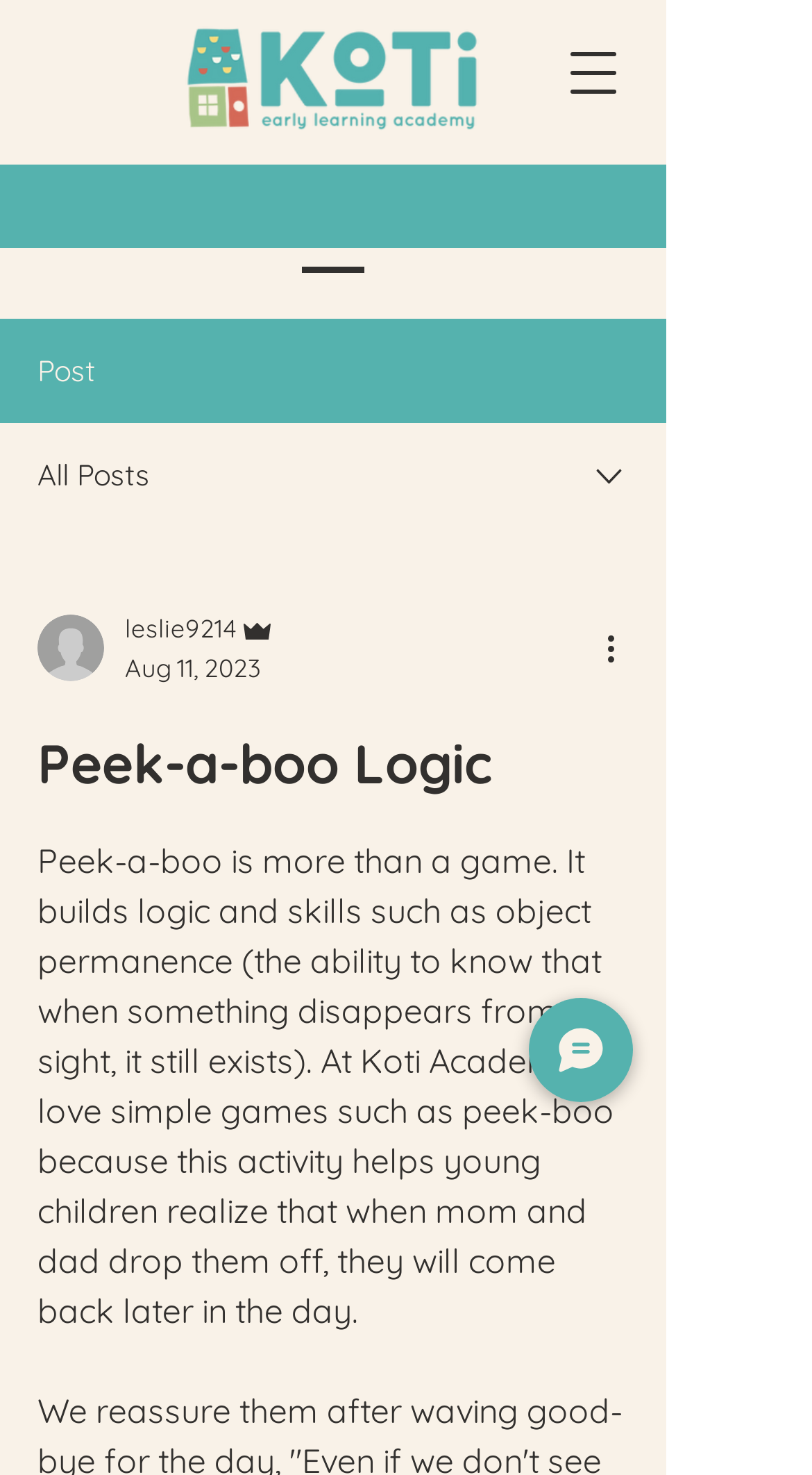Deliver a detailed narrative of the webpage's visual and textual elements.

The webpage is about Peek-a-boo Logic, a game that builds logic and skills such as object permanence in young children. At the top left, there is a logo of Koti Academy, accompanied by a navigation menu button. Below the logo, there are two static text elements, "Post" and "All Posts", which are likely part of a menu or category list. 

To the right of these text elements, there is an image, and a combobox with a dropdown menu. The combobox contains a writer's picture, their name "leslie9214" with an "Admin" label, and a date "Aug 11, 2023". There is also a "More actions" button with an image.

Below these elements, there is a heading "Peek-a-boo Logic" followed by a paragraph of text that explains the benefits of playing peek-a-boo with young children. The text describes how the game helps children understand that objects still exist even when they are out of sight.

At the bottom right, there is a "Chat" button with an image.